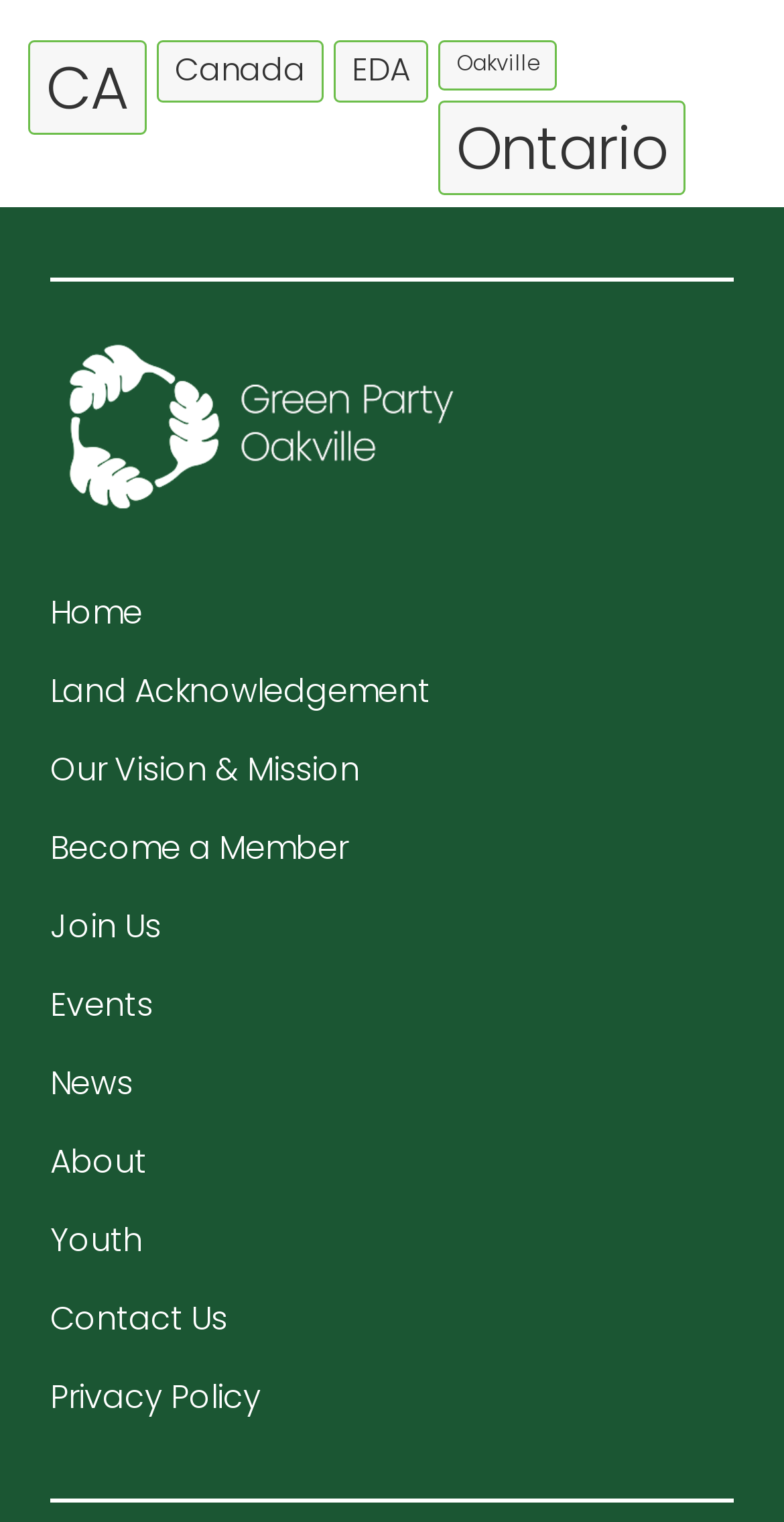Please provide a detailed answer to the question below based on the screenshot: 
How many links are in the top navigation bar?

I counted the number of links in the top navigation bar, which includes 'Home', 'Land Acknowledgement', 'Our Vision & Mission', 'Become a Member', 'Join Us', 'Events', 'News', 'About', 'Youth', 'Contact Us', and 'Privacy Policy'.